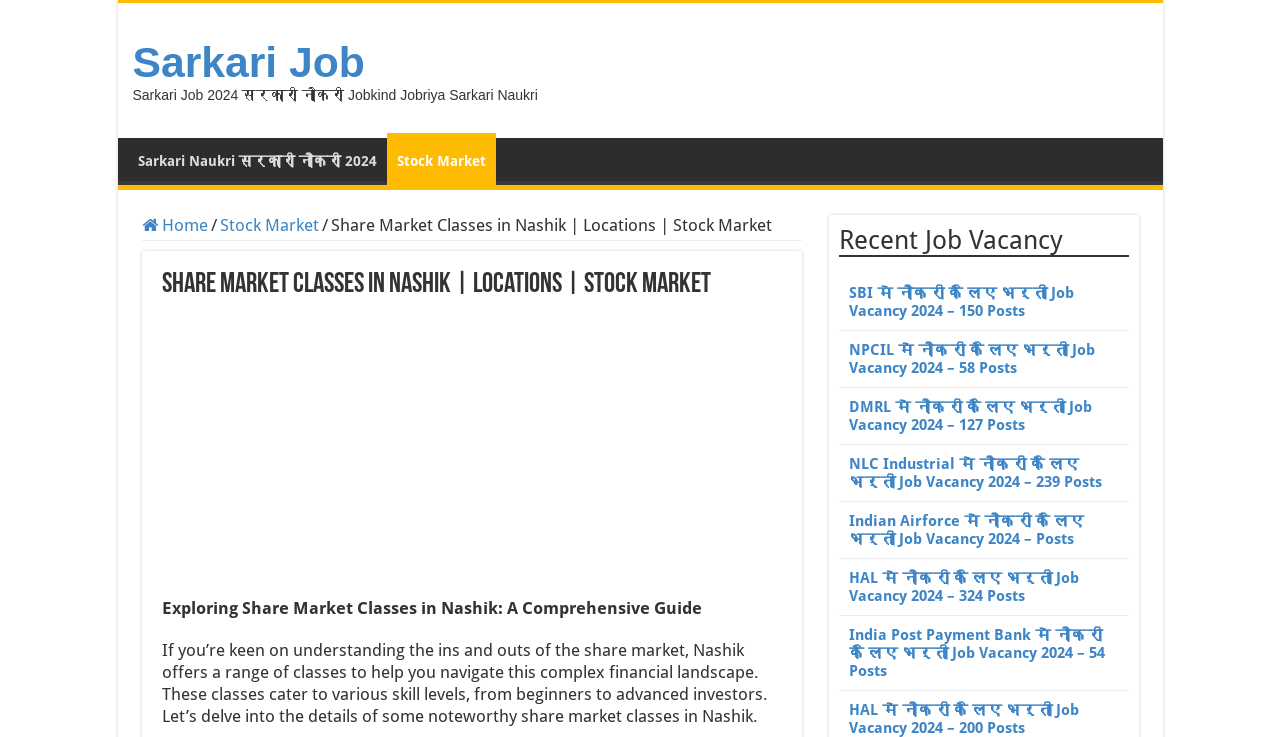Locate the bounding box coordinates of the region to be clicked to comply with the following instruction: "Go to Home". The coordinates must be four float numbers between 0 and 1, in the form [left, top, right, bottom].

[0.111, 0.292, 0.162, 0.319]